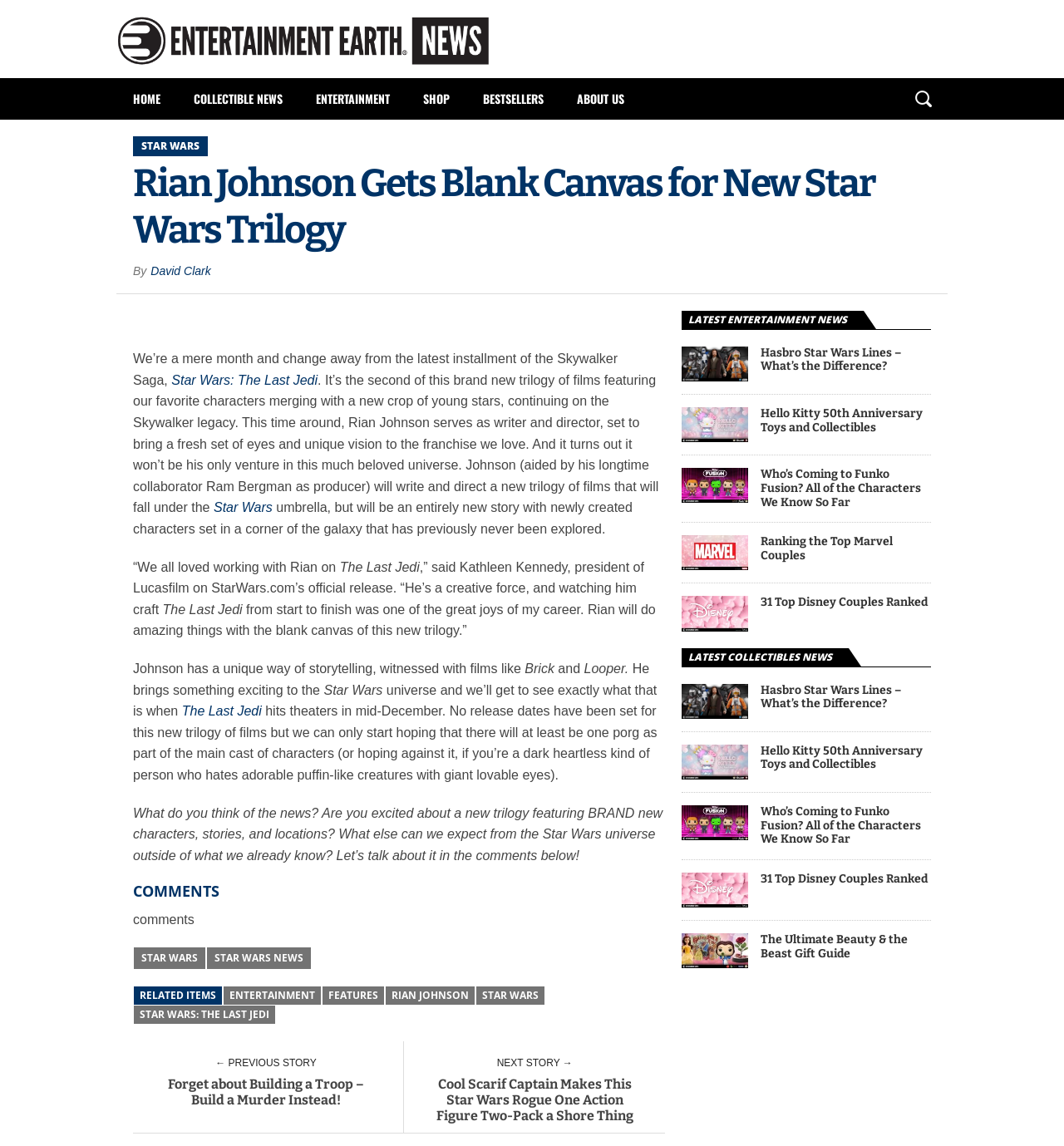Identify and provide the text content of the webpage's primary headline.

Rian Johnson Gets Blank Canvas for New Star Wars Trilogy